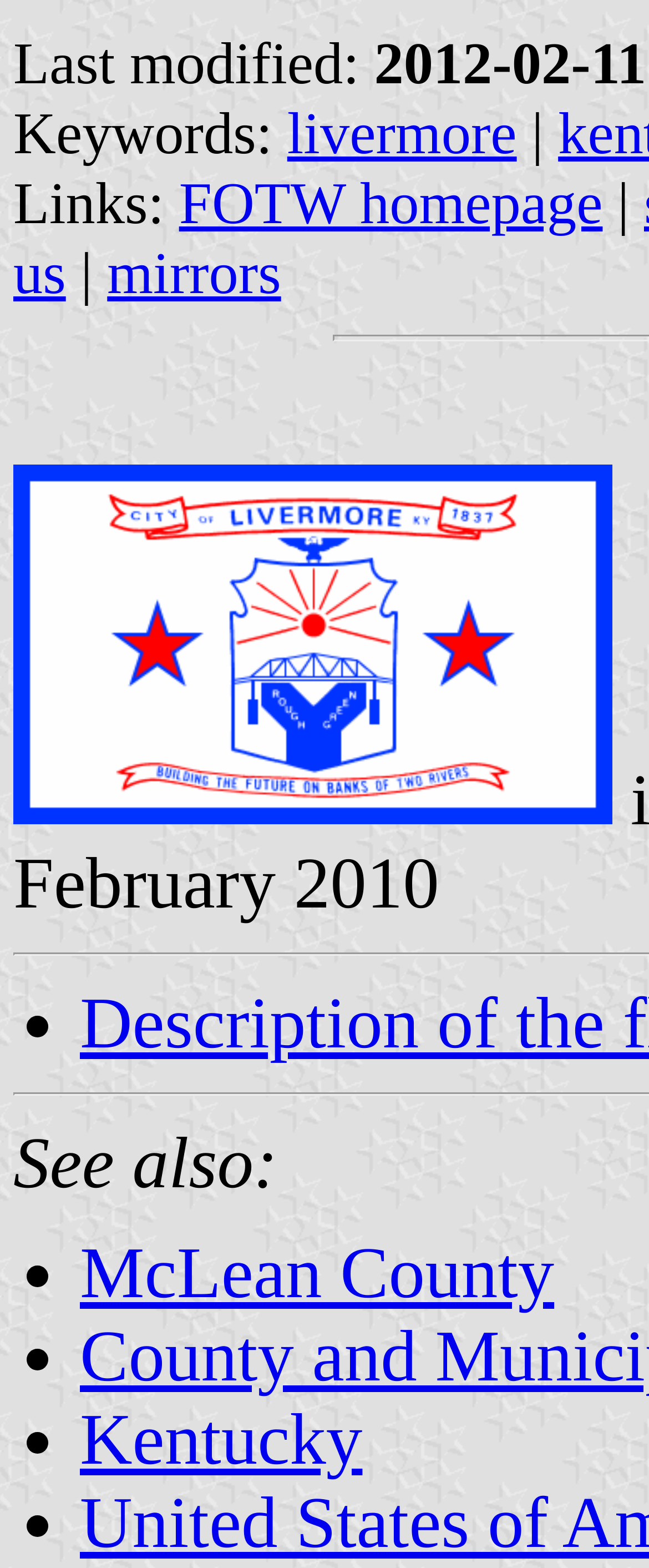Using the webpage screenshot, find the UI element described by McLean County. Provide the bounding box coordinates in the format (top-left x, top-left y, bottom-right x, bottom-right y), ensuring all values are floating point numbers between 0 and 1.

[0.123, 0.787, 0.854, 0.838]